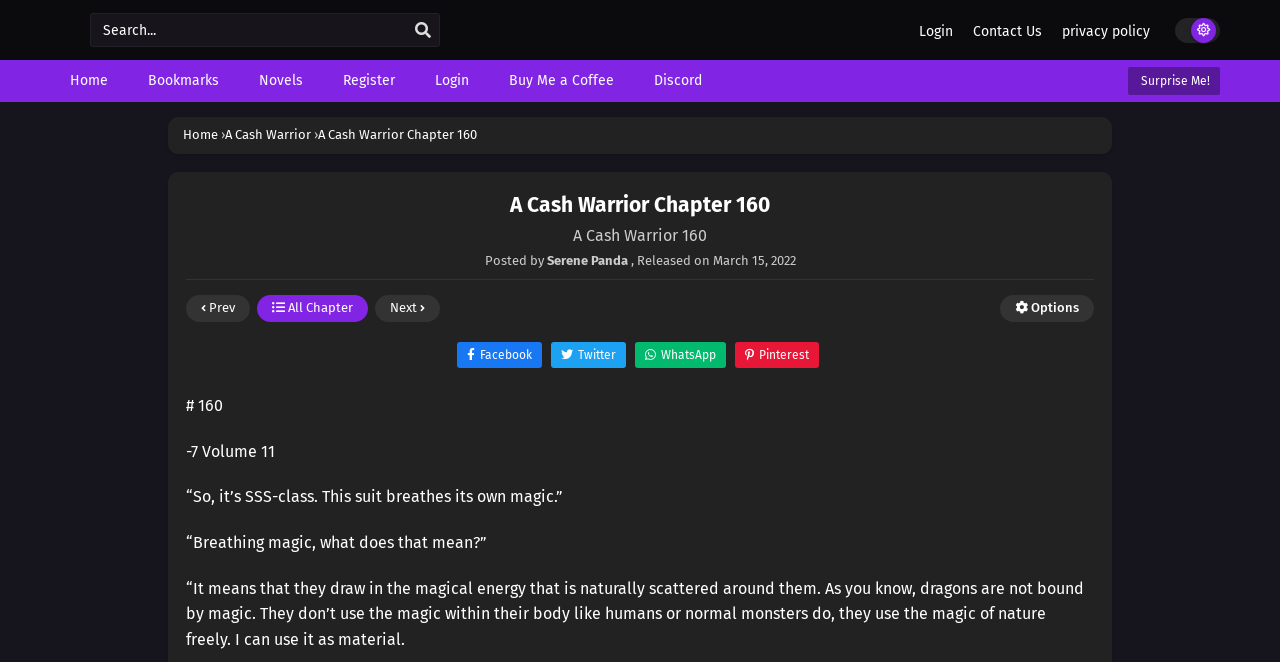Using the provided description All Chapter, find the bounding box coordinates for the UI element. Provide the coordinates in (top-left x, top-left y, bottom-right x, bottom-right y) format, ensuring all values are between 0 and 1.

[0.201, 0.446, 0.288, 0.487]